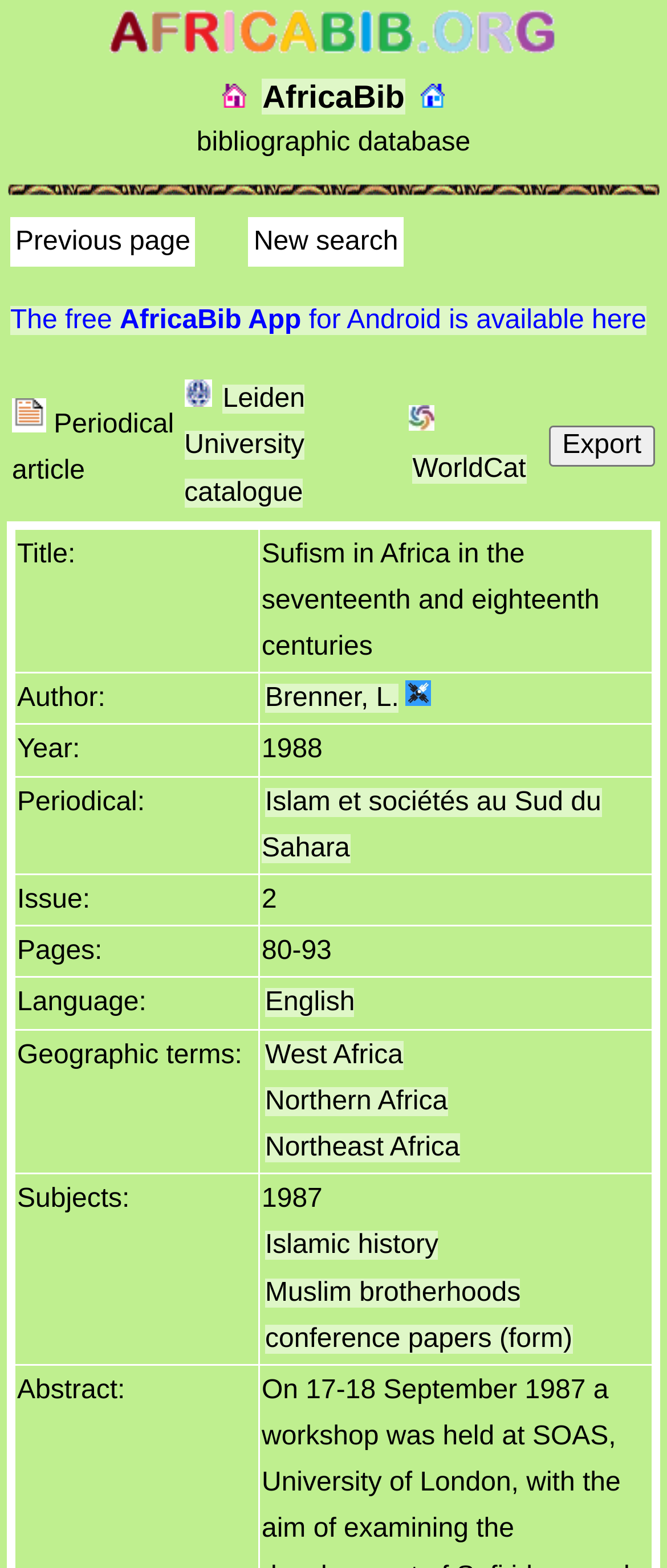What is the language of the article?
Based on the image, answer the question with as much detail as possible.

The language of the article can be found in the table below the navigation links, where it says 'Language: English'. The language is also linked to another page.